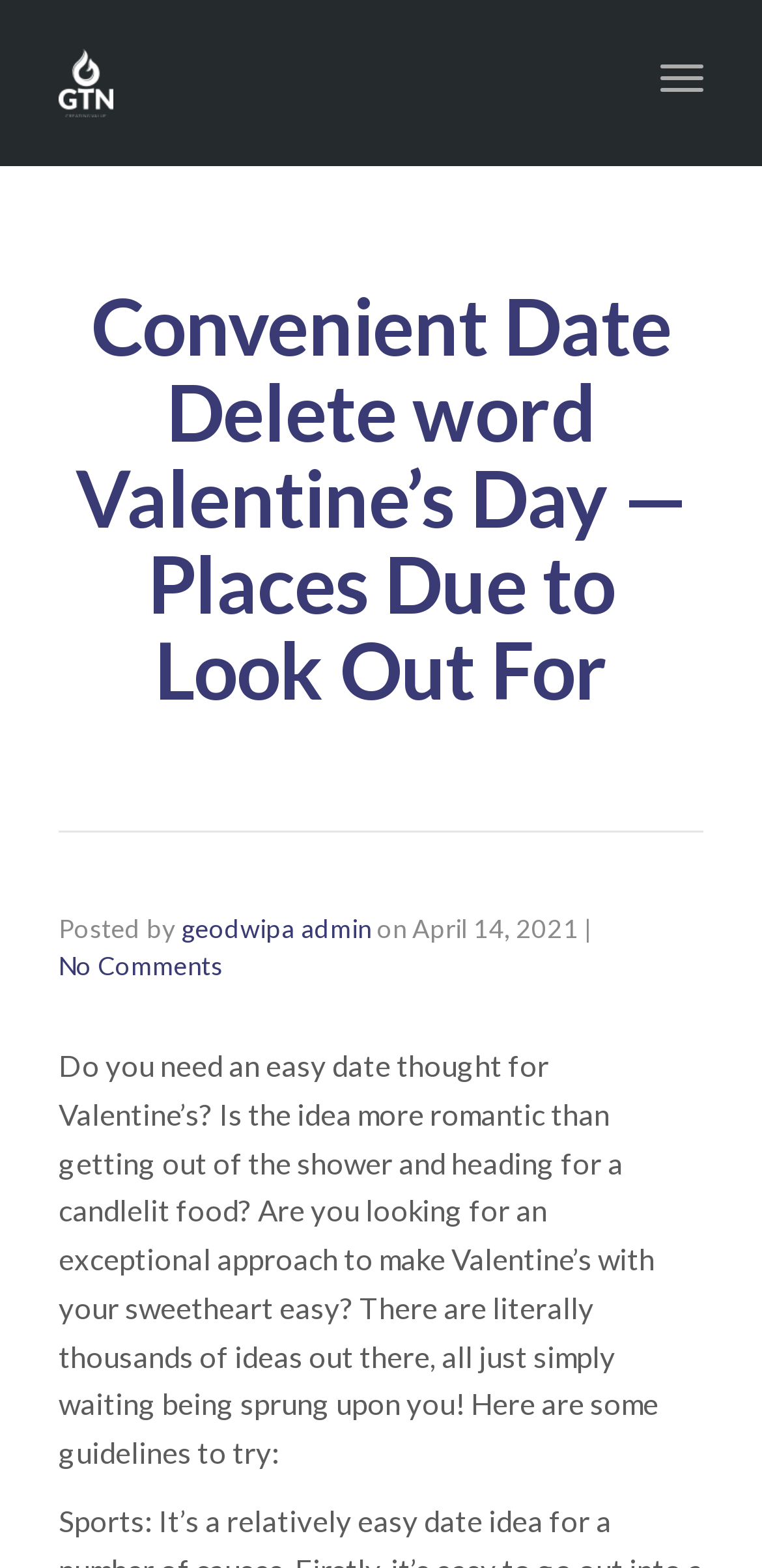Provide a brief response in the form of a single word or phrase:
When was the article posted?

April 14, 2021